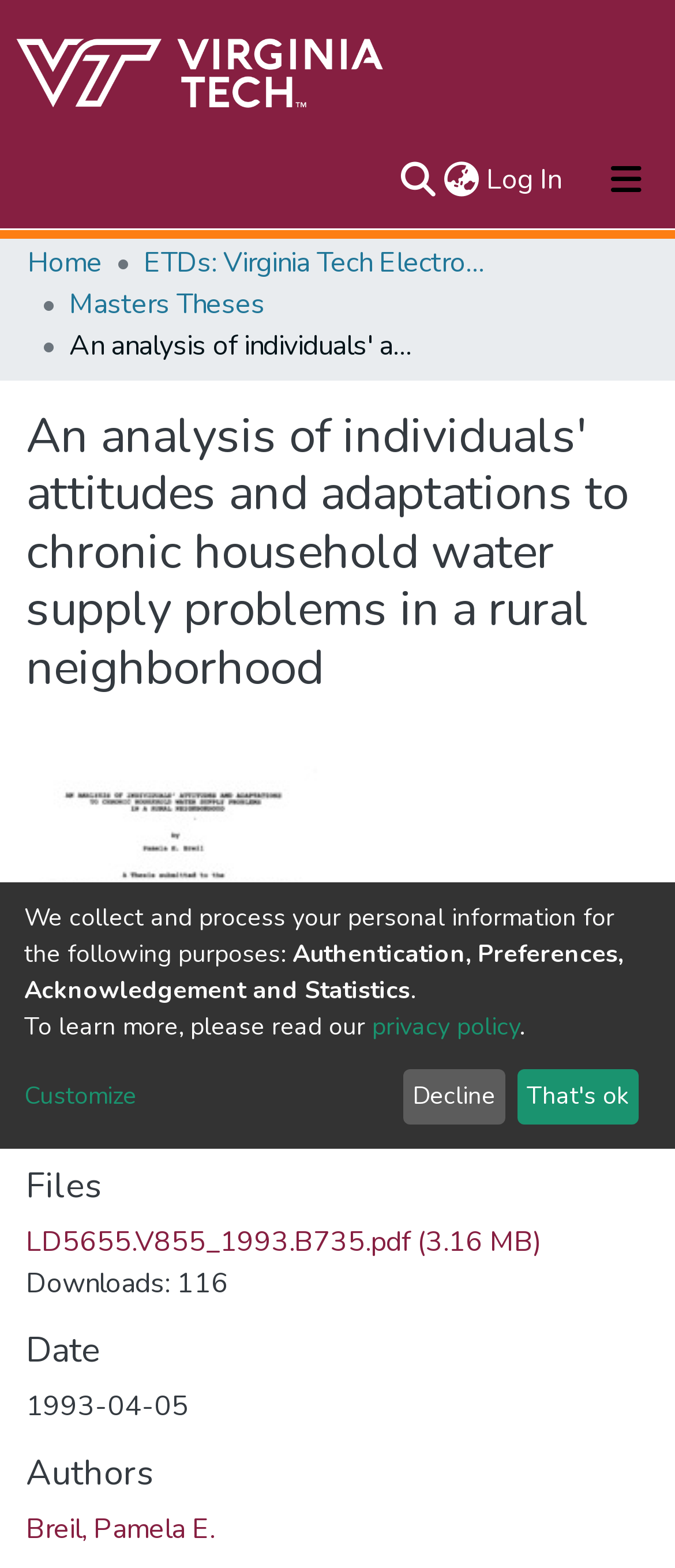What is the name of the repository?
Please provide a comprehensive answer based on the visual information in the image.

I inferred this answer by looking at the repository logo link at the top left corner of the webpage, which suggests that the repository is called VTechWorks.